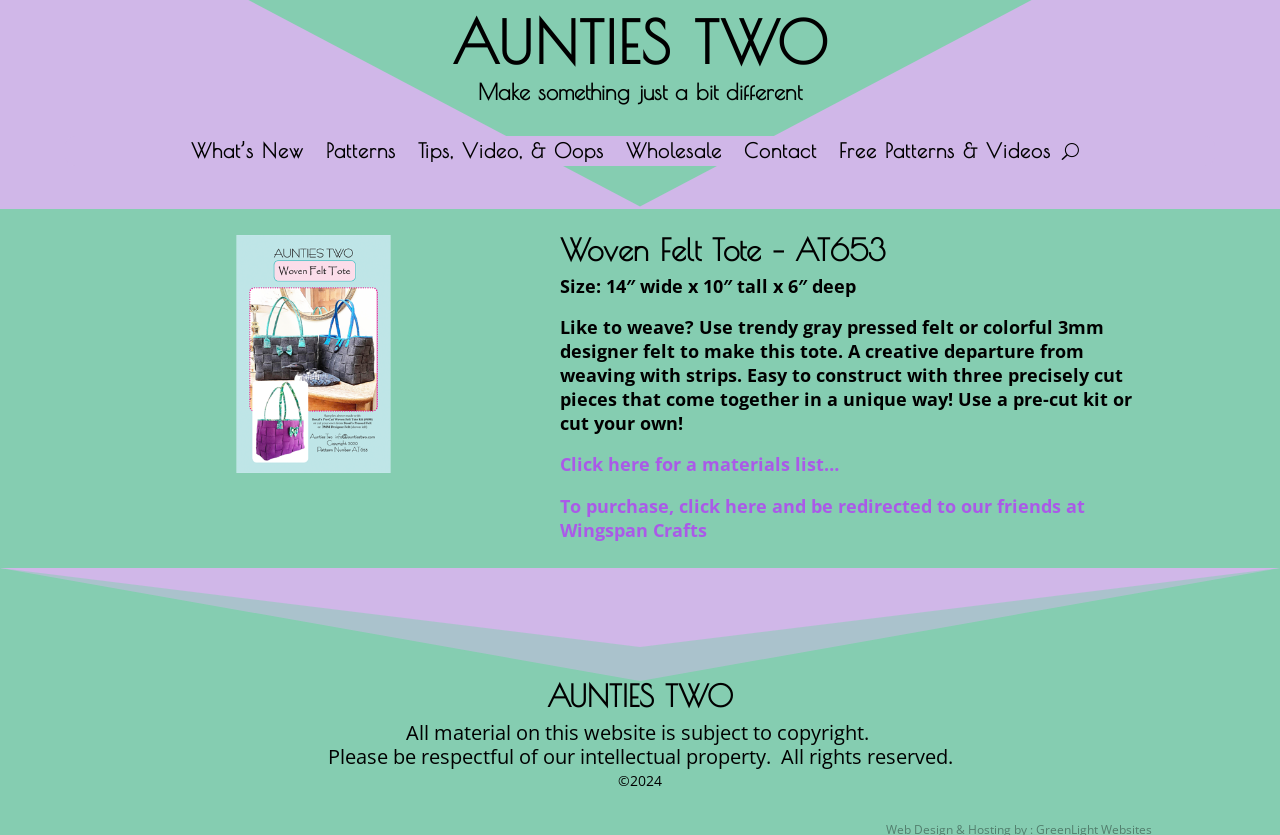Determine the coordinates of the bounding box that should be clicked to complete the instruction: "View Woven Felt Tote details". The coordinates should be represented by four float numbers between 0 and 1: [left, top, right, bottom].

[0.438, 0.281, 0.9, 0.329]